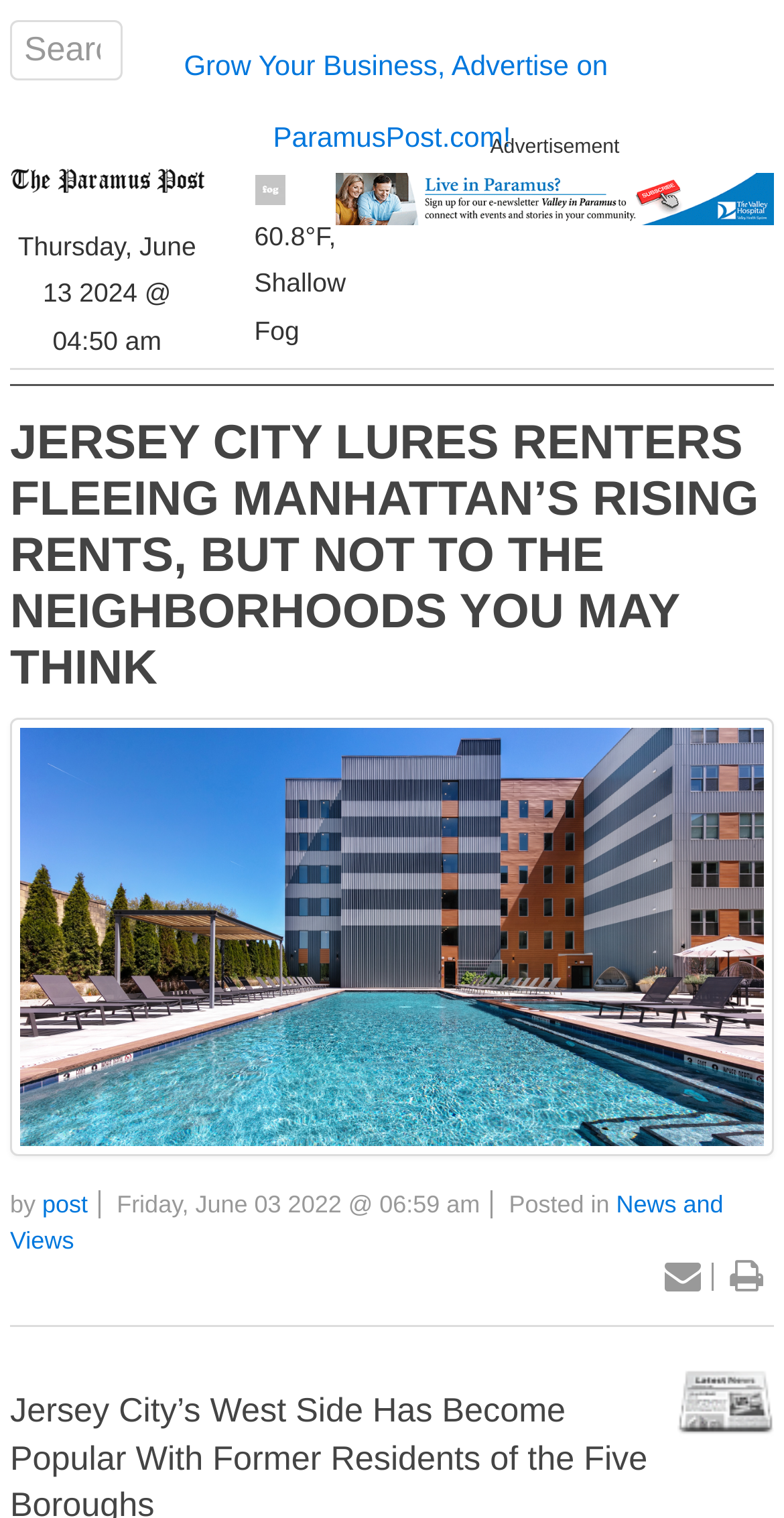Determine the coordinates of the bounding box for the clickable area needed to execute this instruction: "Visit Paramus Post".

[0.013, 0.105, 0.26, 0.13]